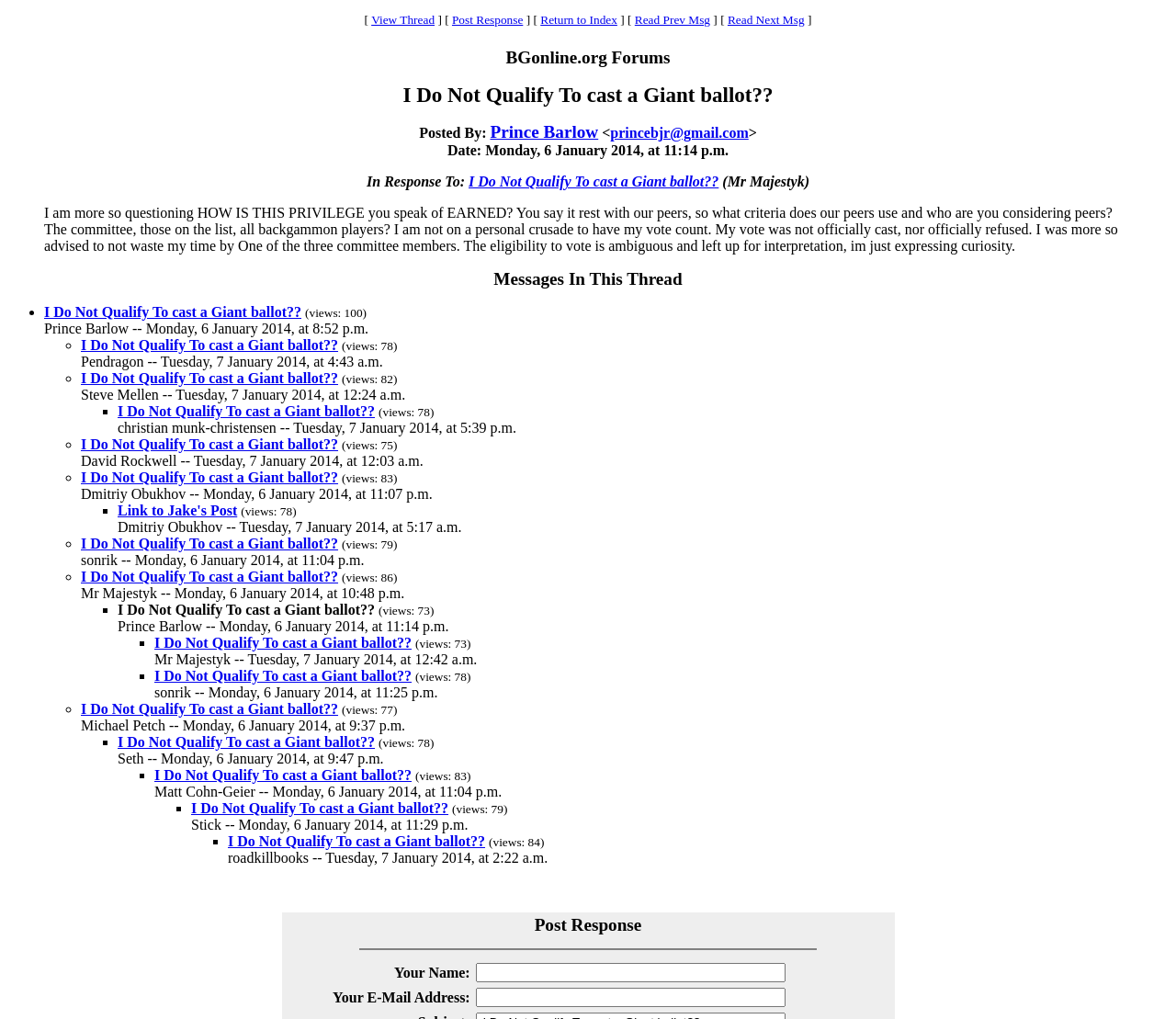Determine the bounding box coordinates for the HTML element mentioned in the following description: "princebjr@gmail.com". The coordinates should be a list of four floats ranging from 0 to 1, represented as [left, top, right, bottom].

[0.519, 0.123, 0.637, 0.138]